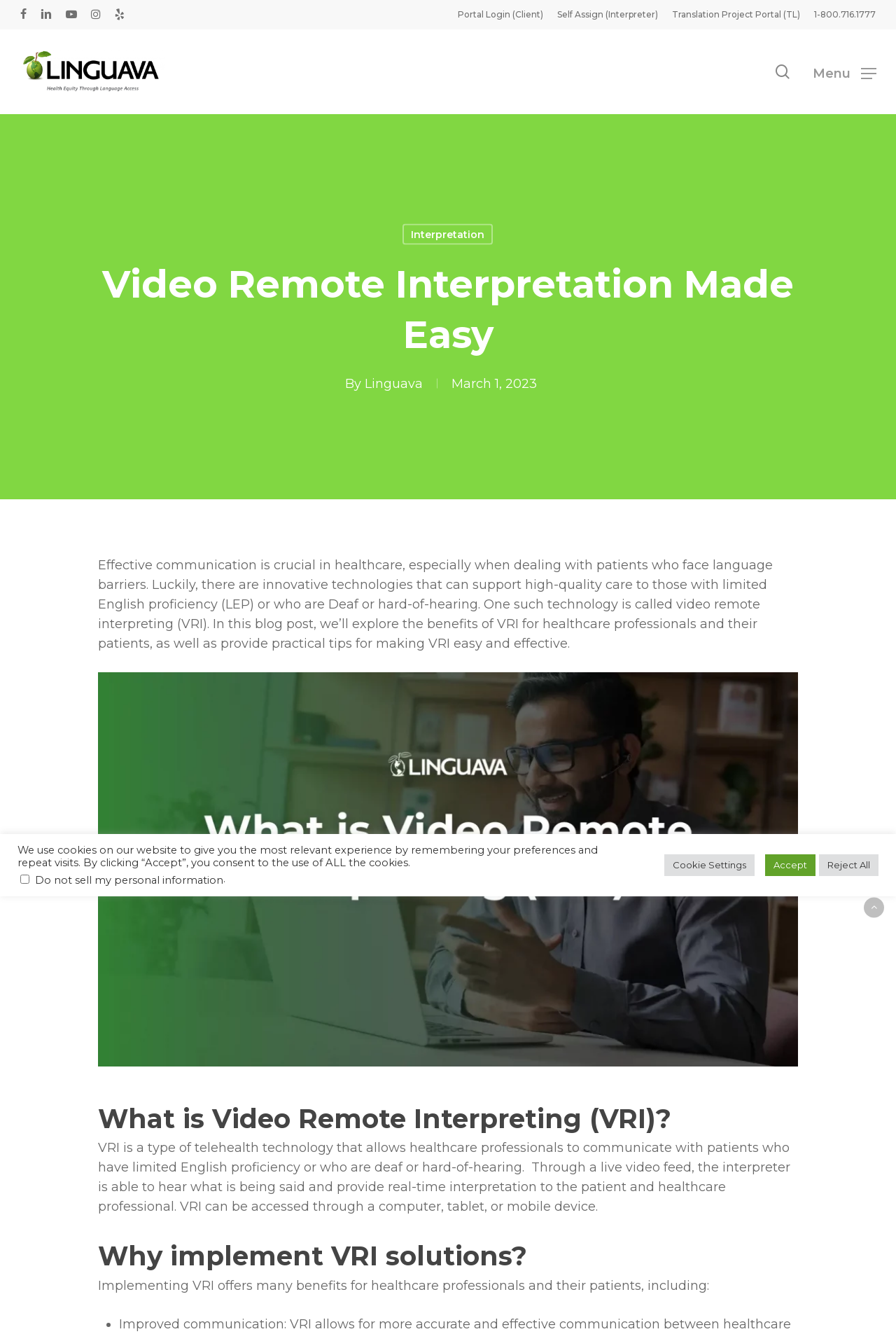Locate the bounding box coordinates of the clickable region to complete the following instruction: "Go back to top."

[0.964, 0.673, 0.987, 0.688]